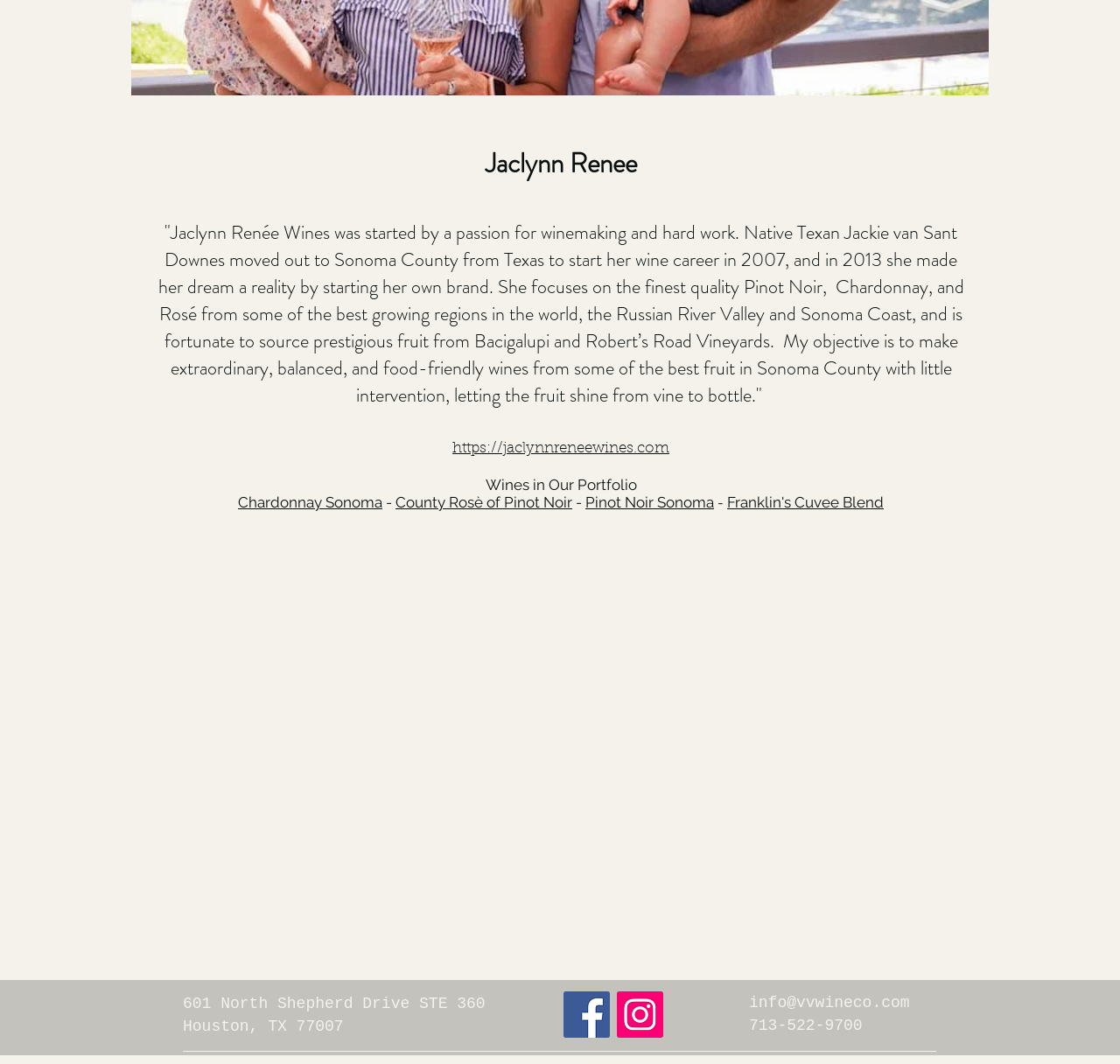Extract the bounding box for the UI element that matches this description: "DV SSL Certificates".

None